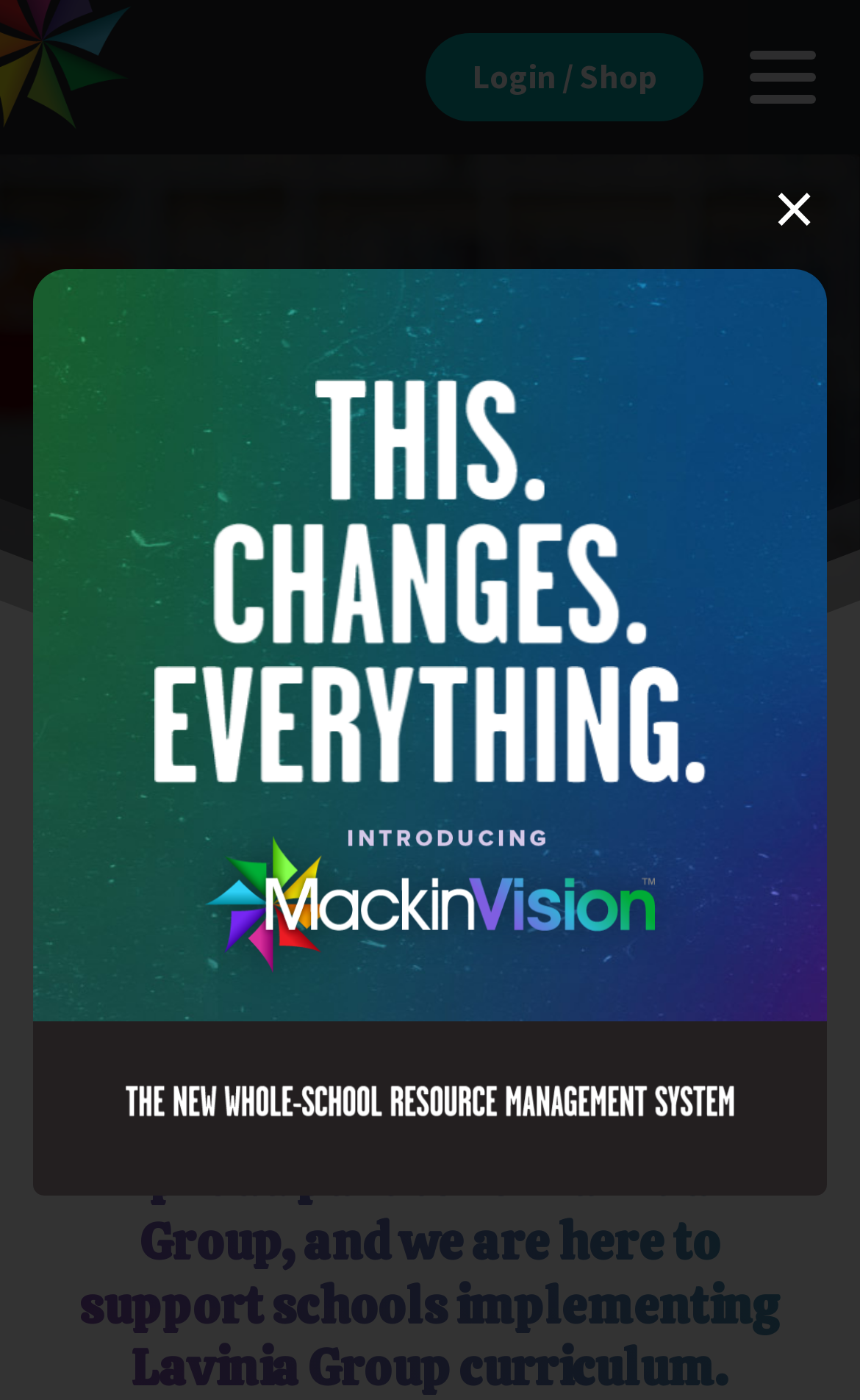Give a detailed account of the webpage.

The webpage is titled "Lavinia Group - Mackin" and features a prominent logo image of "Mackin" at the top-left corner. Below the logo, there is a link to "Login / Shop" at the top-center of the page. 

To the right of the logo, there is a button labeled "Toggle navigation" which controls a navigation menu. 

Further down the page, there is a large heading that reads "Lavinia Group" spanning almost the entire width of the page. 

Below the heading, a large image takes up the full width of the page. 

Upon closer inspection, a dialog box is overlayed on top of the image, containing several links and a close button labeled "×" at the top-right corner. The links within the dialog box are arranged vertically, with the first link at the top-center, followed by three more links below it, and finally a fifth link at the bottom-center of the dialog box.